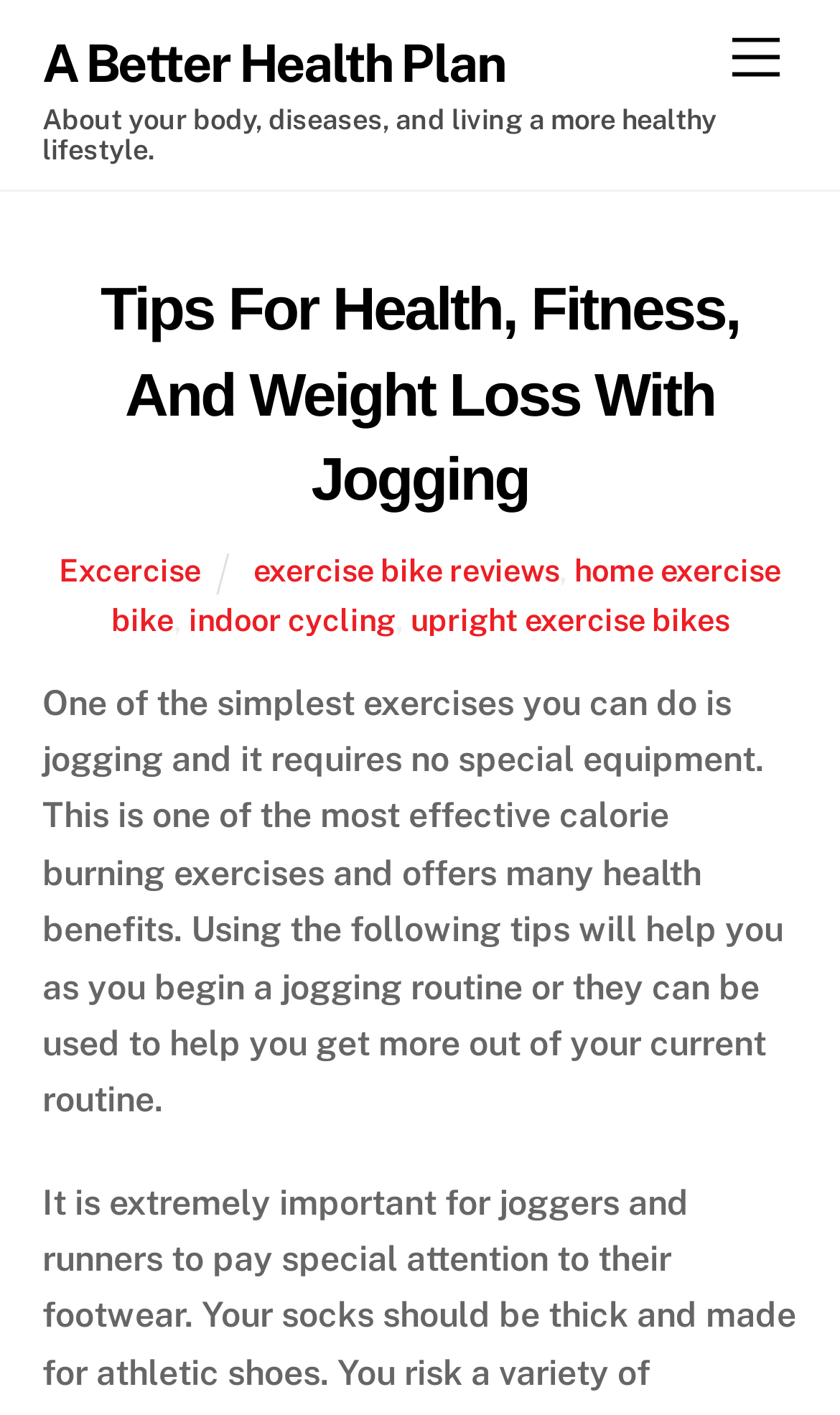What is the main topic of this webpage?
Give a detailed response to the question by analyzing the screenshot.

Based on the webpage content, the main topic is jogging, which is discussed as a simple exercise that requires no special equipment and offers many health benefits.